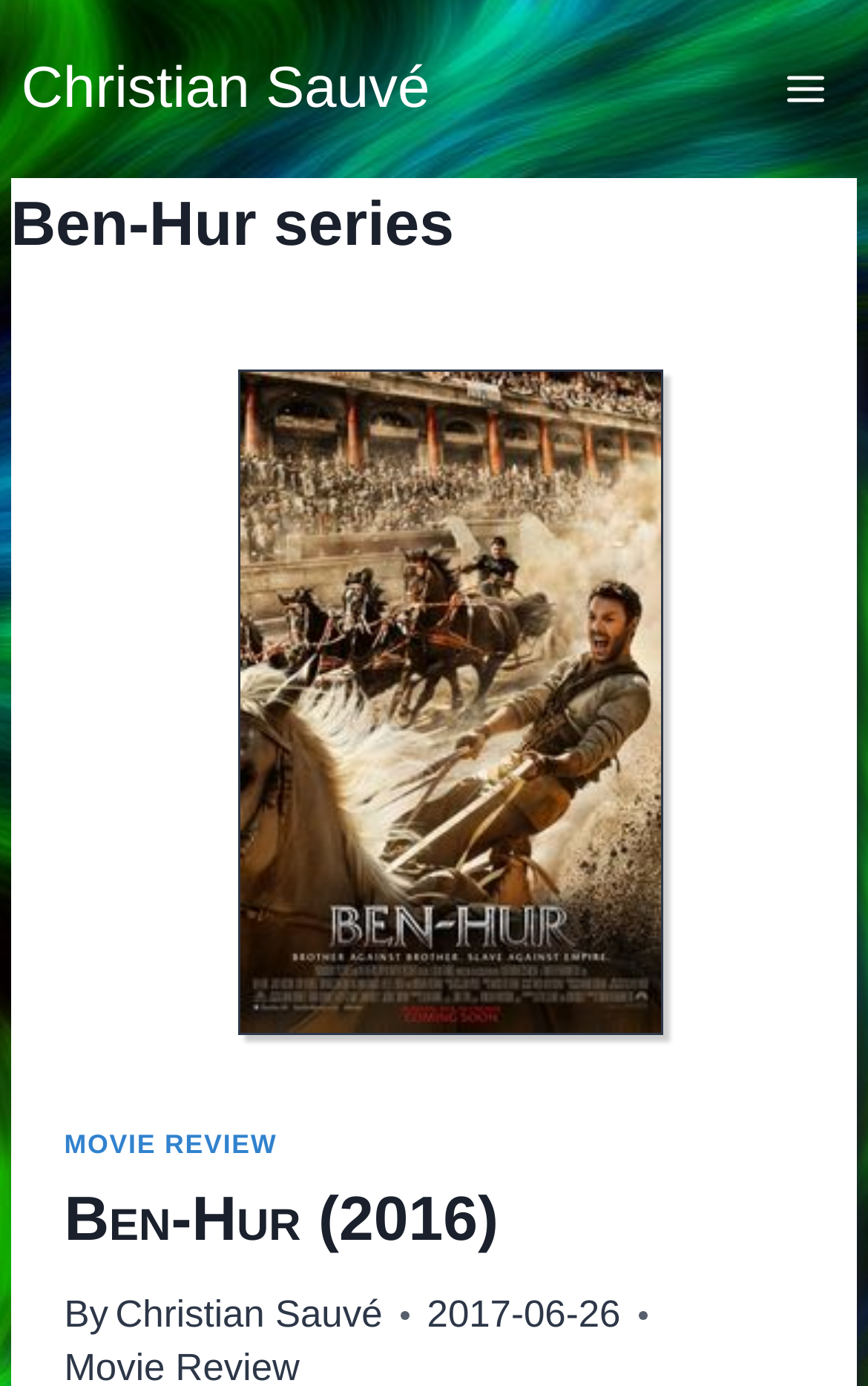For the element described, predict the bounding box coordinates as (top-left x, top-left y, bottom-right x, bottom-right y). All values should be between 0 and 1. Element description: Ben-Hur (2016)

[0.074, 0.855, 0.574, 0.905]